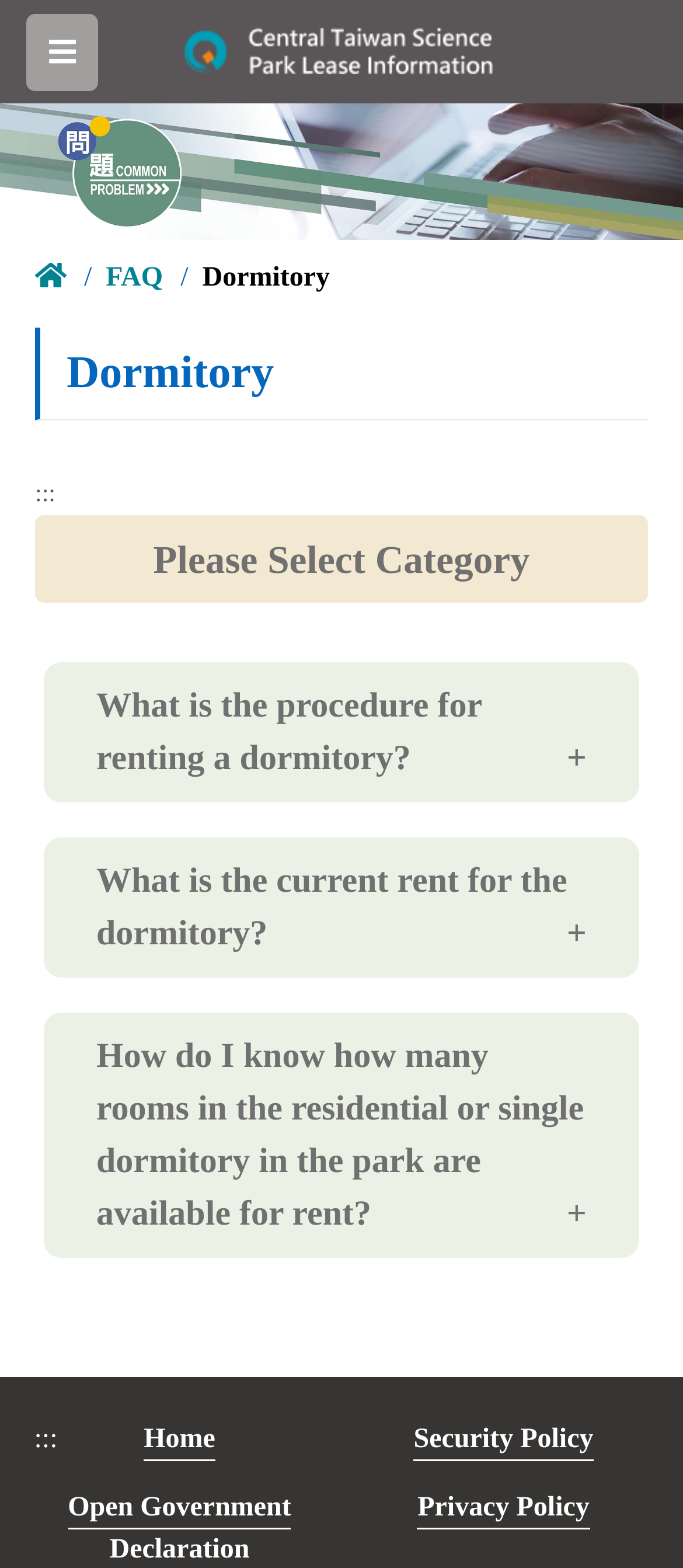Provide a brief response using a word or short phrase to this question:
What is the purpose of this website?

Leasing information